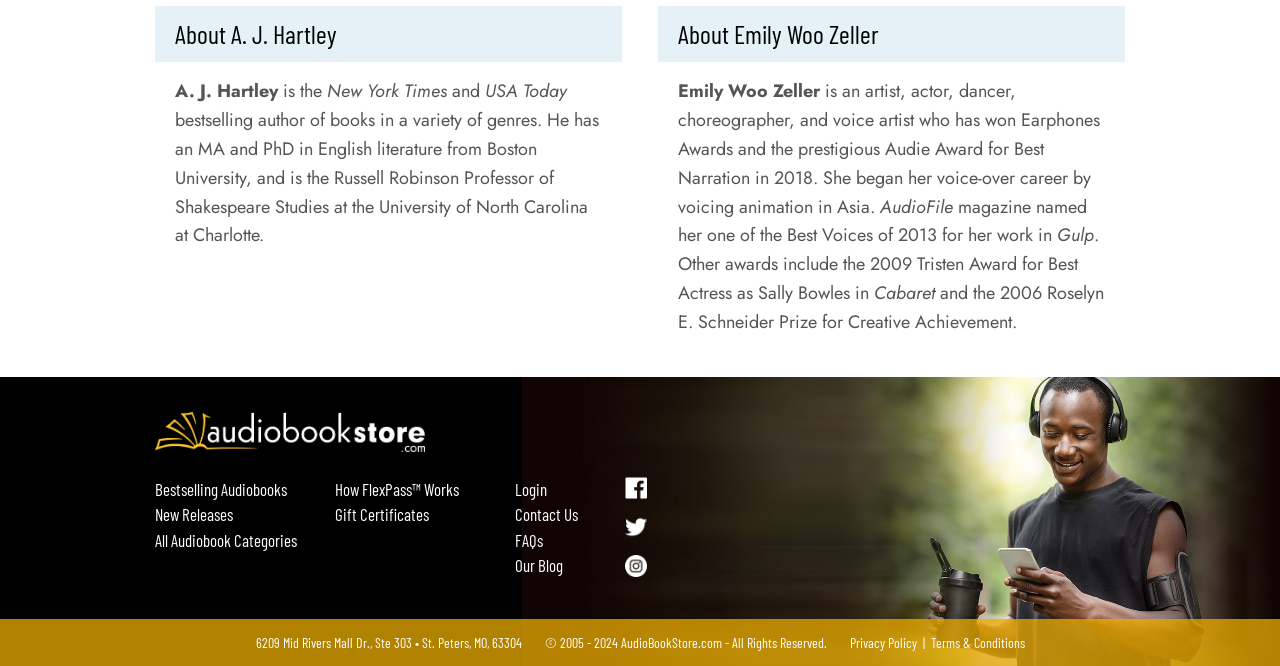Identify the bounding box coordinates of the clickable region necessary to fulfill the following instruction: "Search for something". The bounding box coordinates should be four float numbers between 0 and 1, i.e., [left, top, right, bottom].

None